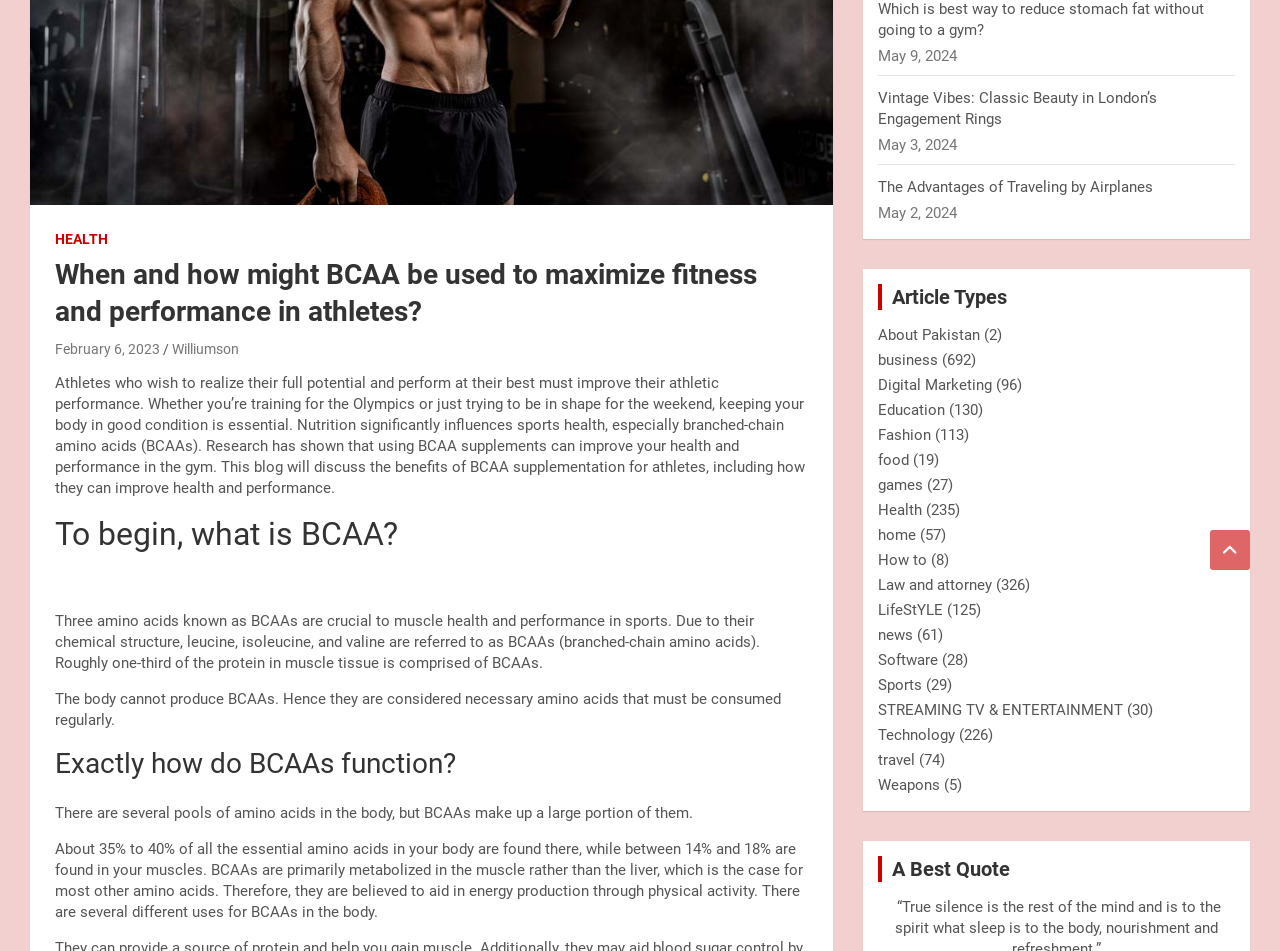Give the bounding box coordinates for the element described as: "Health".

[0.686, 0.527, 0.721, 0.546]